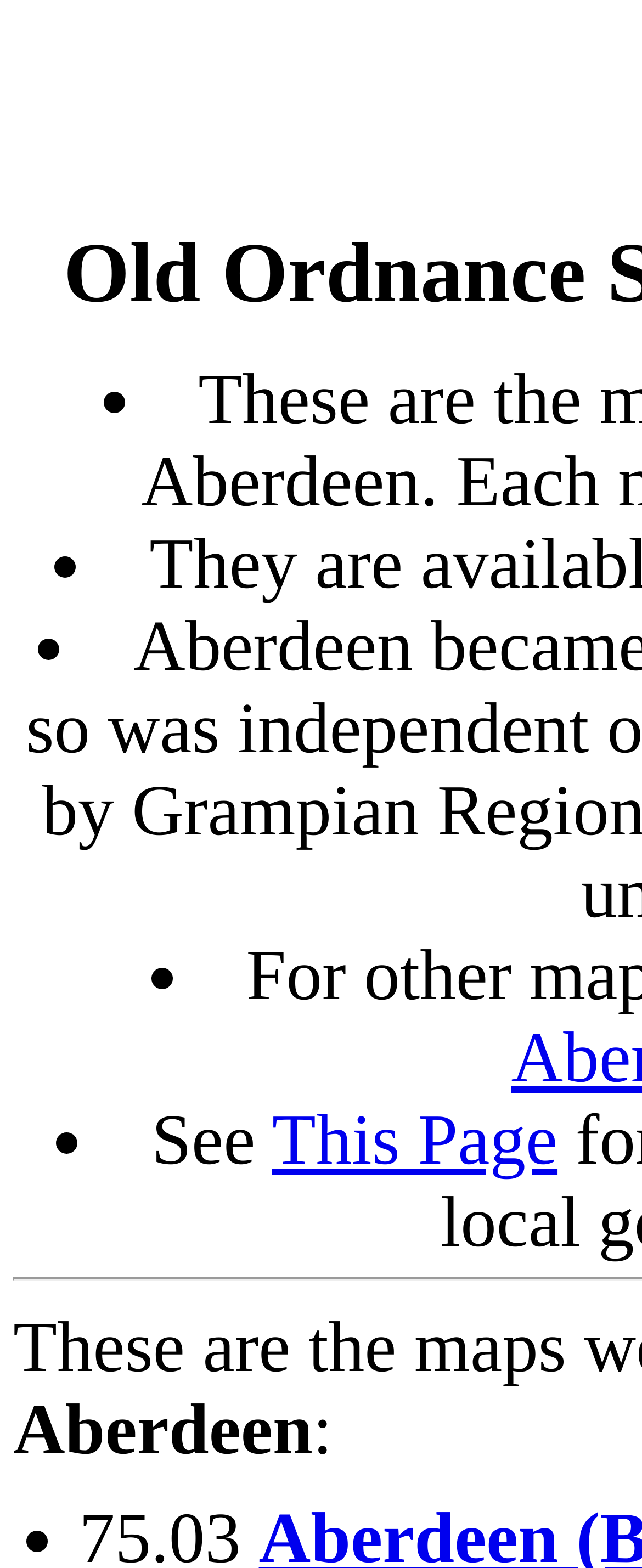What is the text next to the last list marker?
Based on the image, respond with a single word or phrase.

See This Page